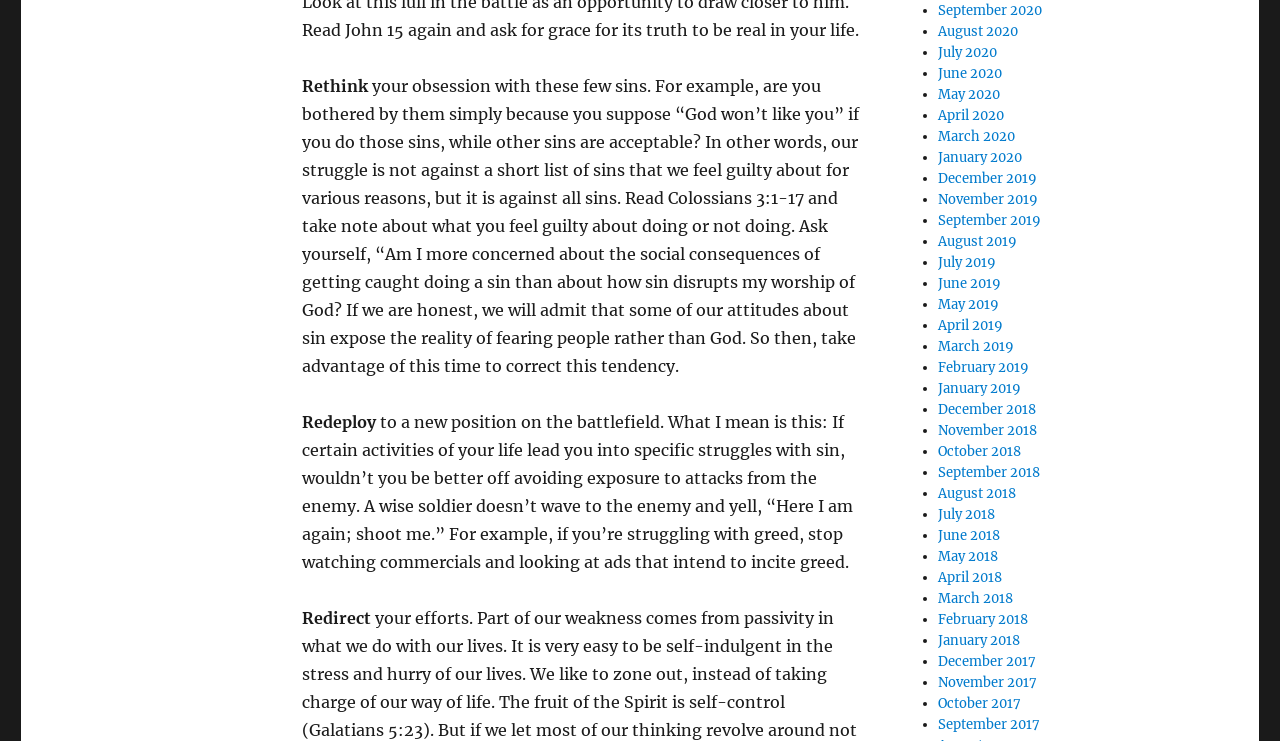What is the theme of the text?
Using the details from the image, give an elaborate explanation to answer the question.

The theme of the text appears to be Christianity, as it mentions 'God' and 'worship of God', and discusses the concept of sin and how to overcome it. The text also references a Bible verse, Colossians 3:1-17.